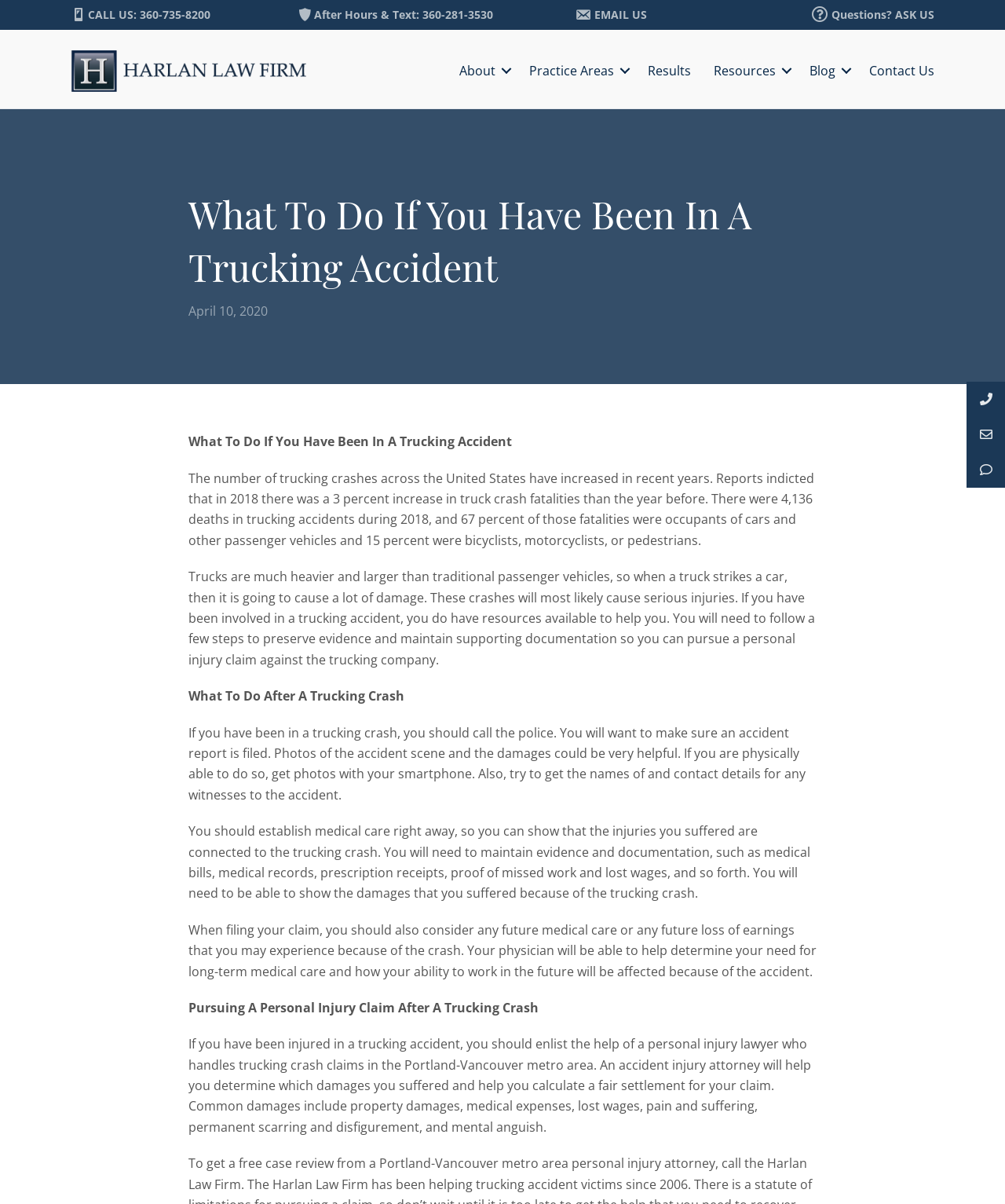Please examine the image and provide a detailed answer to the question: What type of lawyer should you enlist after a trucking accident?

I found the answer by reading the section 'Pursuing A Personal Injury Claim After A Trucking Crash', which says 'you should enlist the help of a personal injury lawyer who handles trucking crash claims in the Portland-Vancouver metro area'.